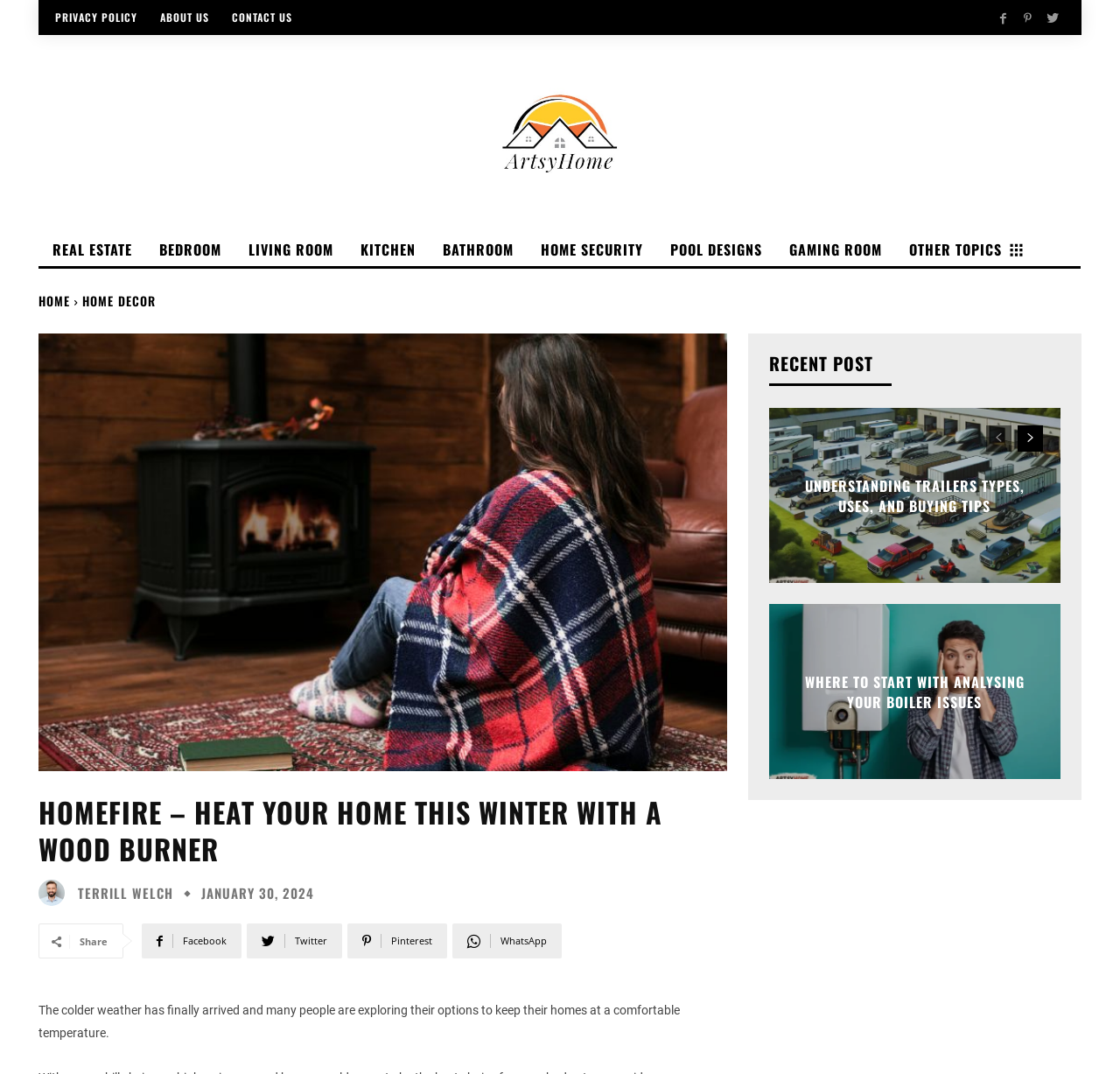Answer the following query with a single word or phrase:
What is the date mentioned on the webpage?

JANUARY 30, 2024